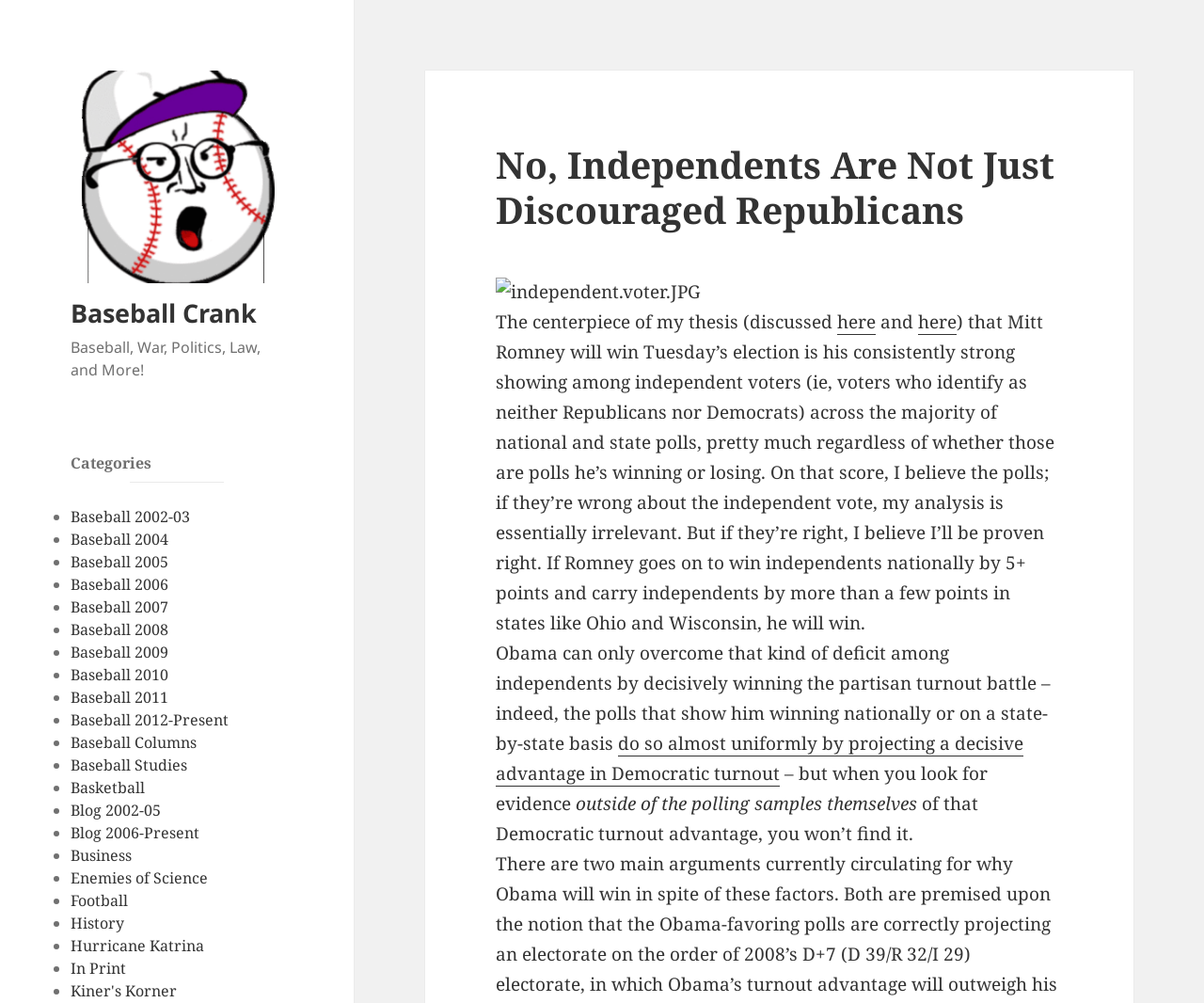Locate and generate the text content of the webpage's heading.

No, Independents Are Not Just Discouraged Republicans